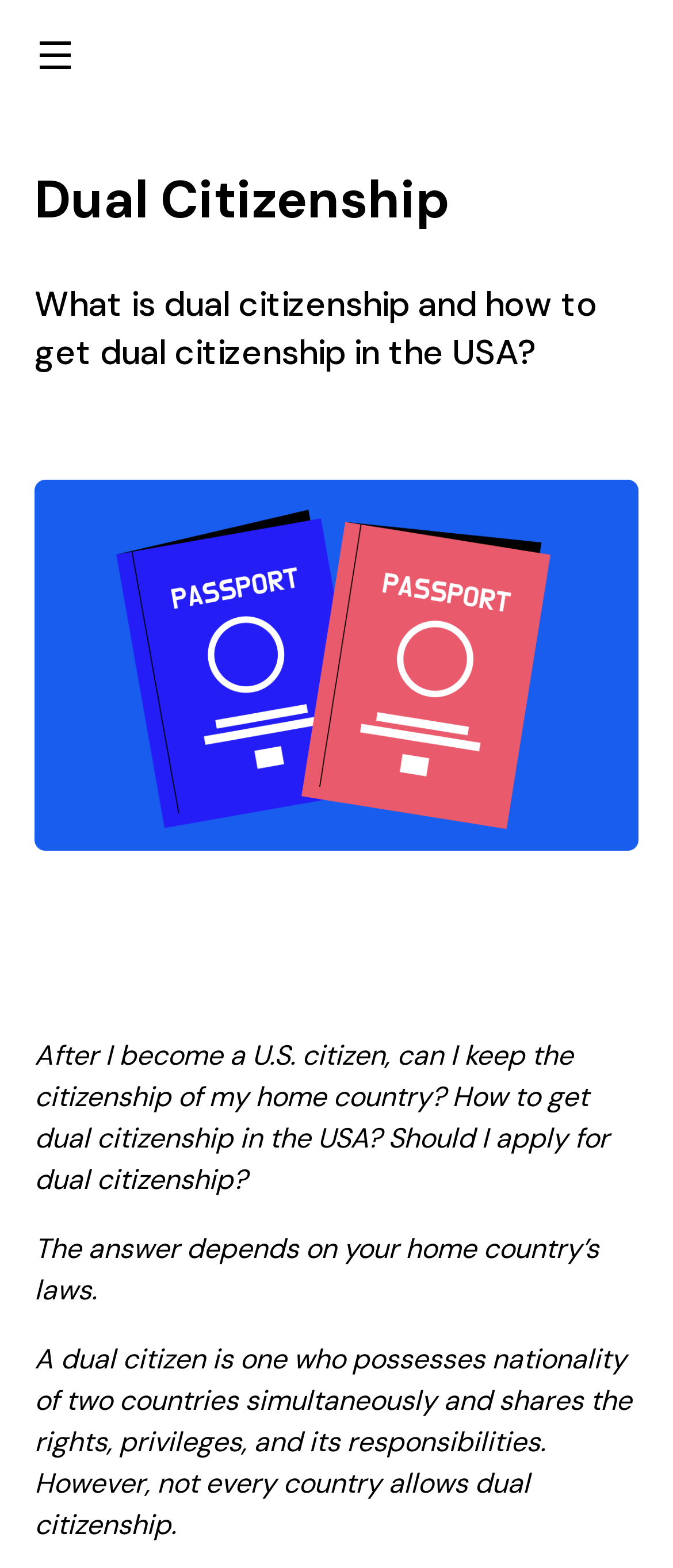Reply to the question with a brief word or phrase: Can a person keep their home country's citizenship after becoming a US citizen?

It depends